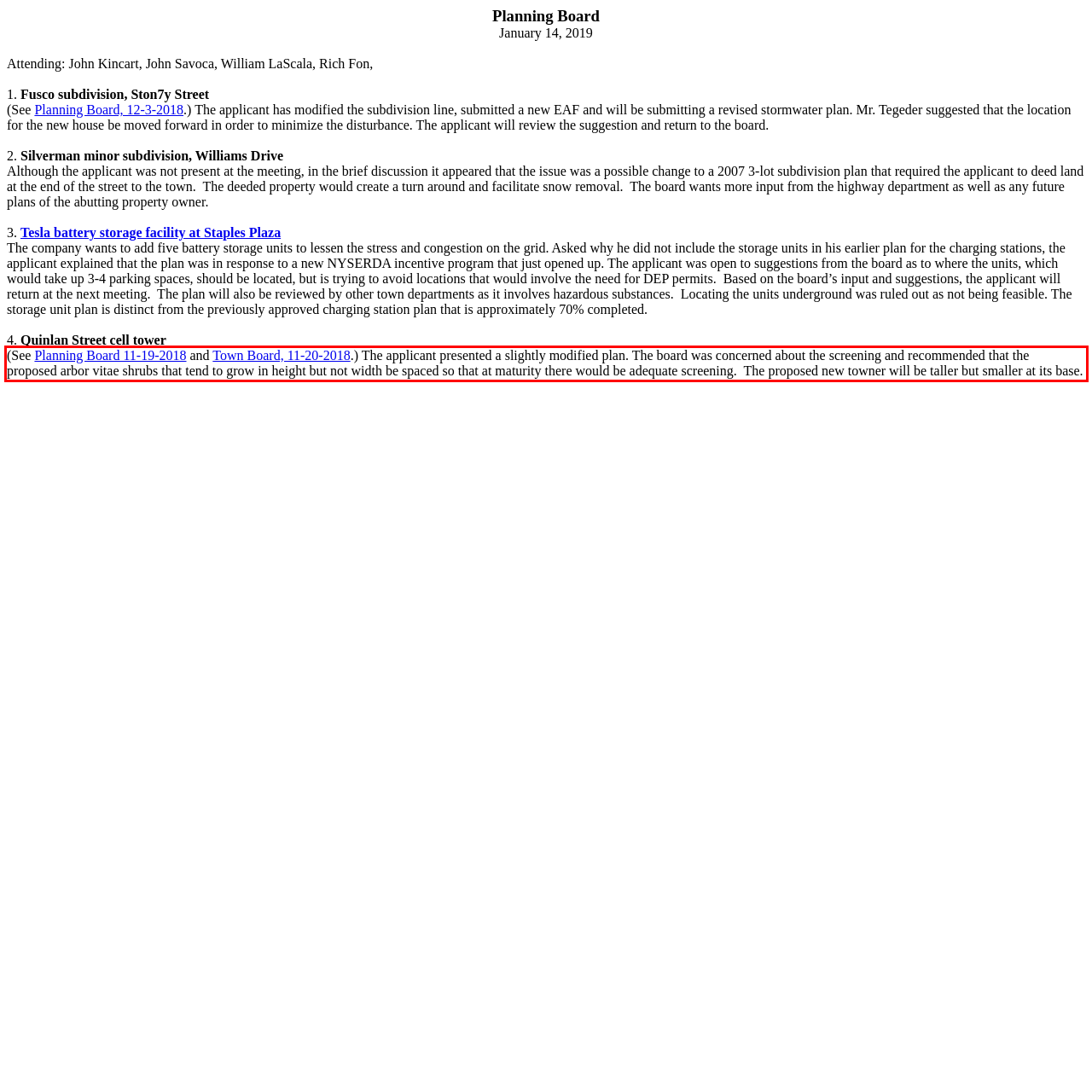Using the provided webpage screenshot, identify and read the text within the red rectangle bounding box.

(See Planning Board 11-19-2018 and Town Board, 11-20-2018.) The applicant presented a slightly modified plan. The board was concerned about the screening and recommended that the proposed arbor vitae shrubs that tend to grow in height but not width be spaced so that at maturity there would be adequate screening. The proposed new towner will be taller but smaller at its base.